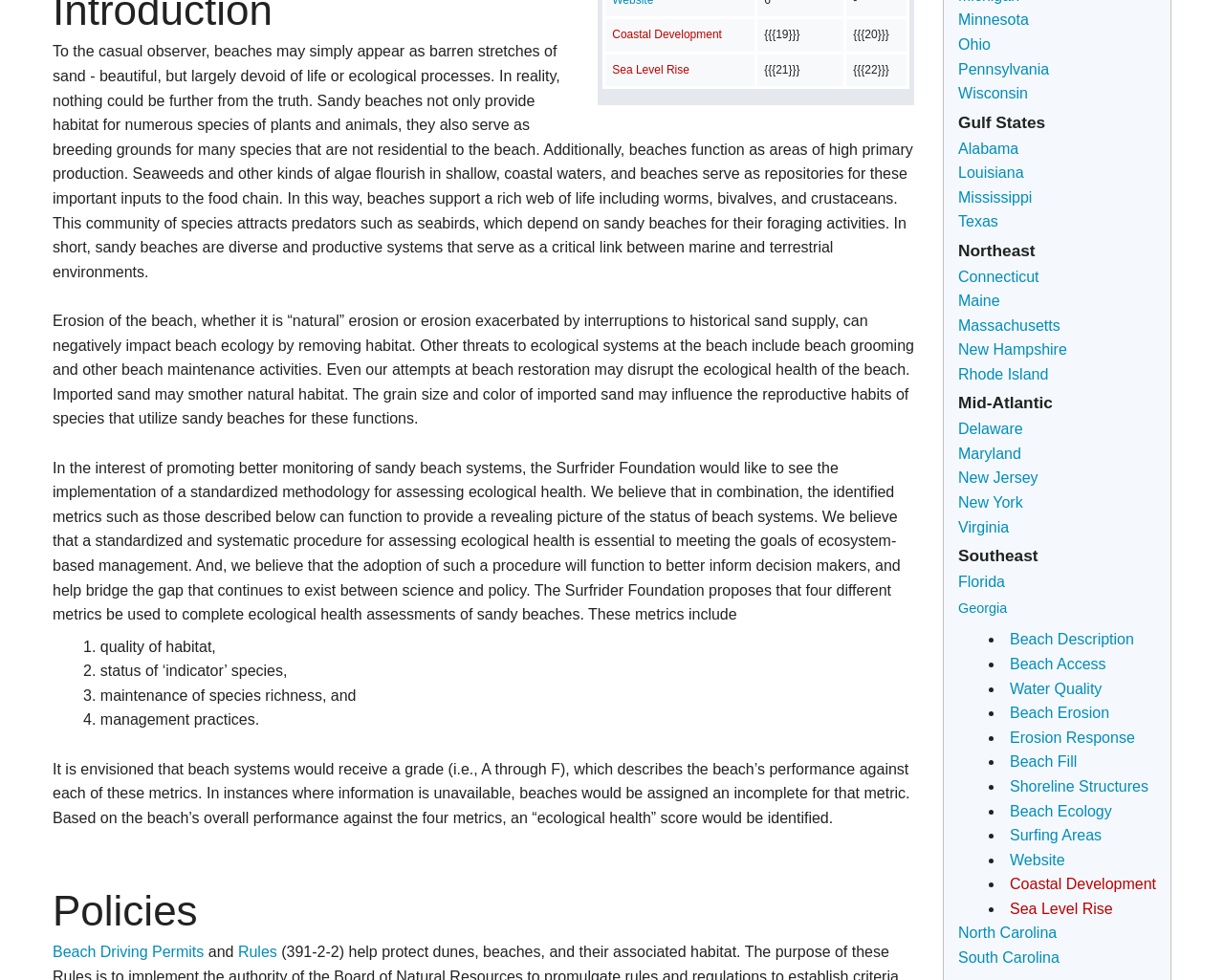Extract the bounding box coordinates for the described element: "Erosion Response". The coordinates should be represented as four float numbers between 0 and 1: [left, top, right, bottom].

[0.825, 0.744, 0.927, 0.761]